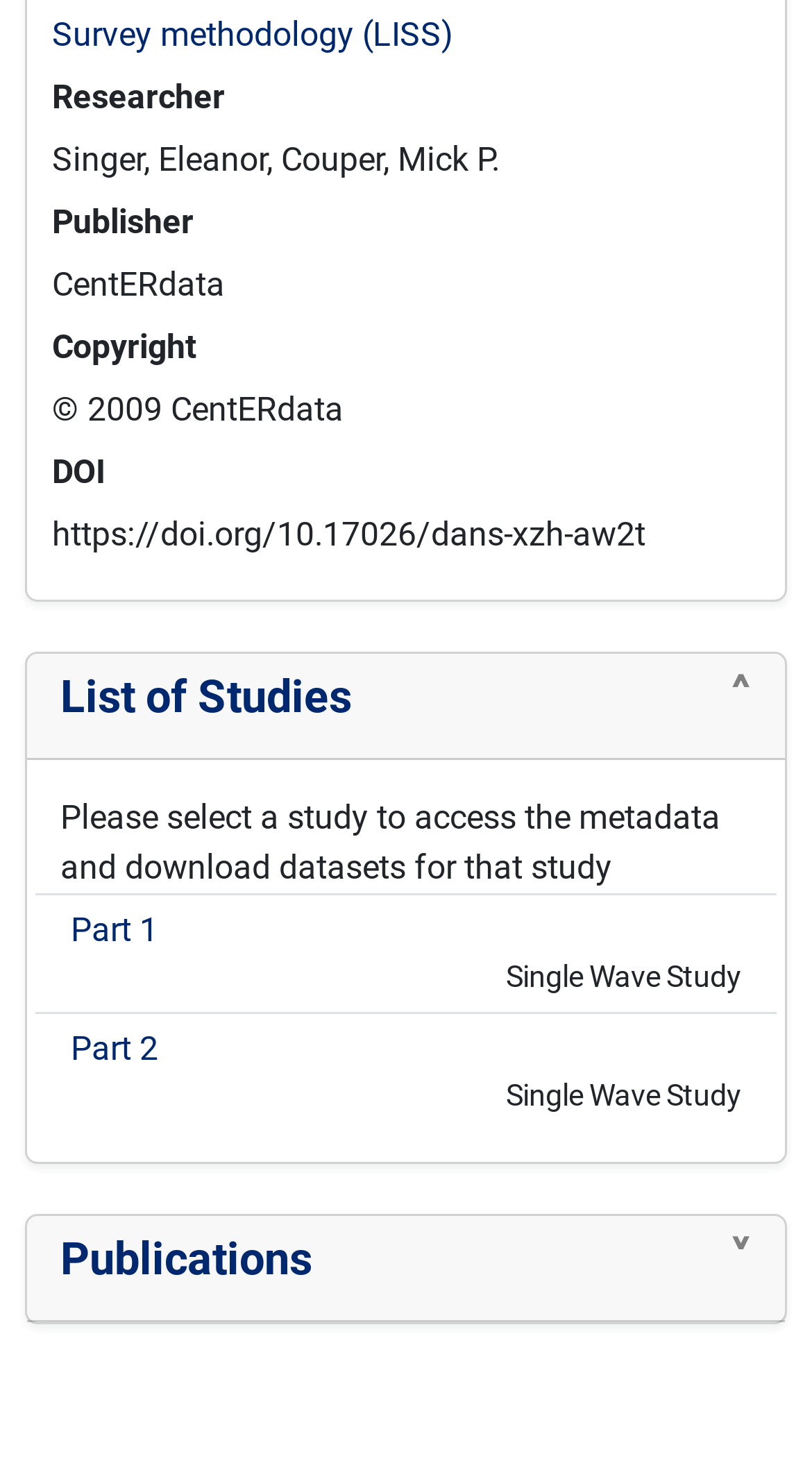Answer the following query with a single word or phrase:
What is the DOI of the study?

https://doi.org/10.17026/dans-xzh-aw2t